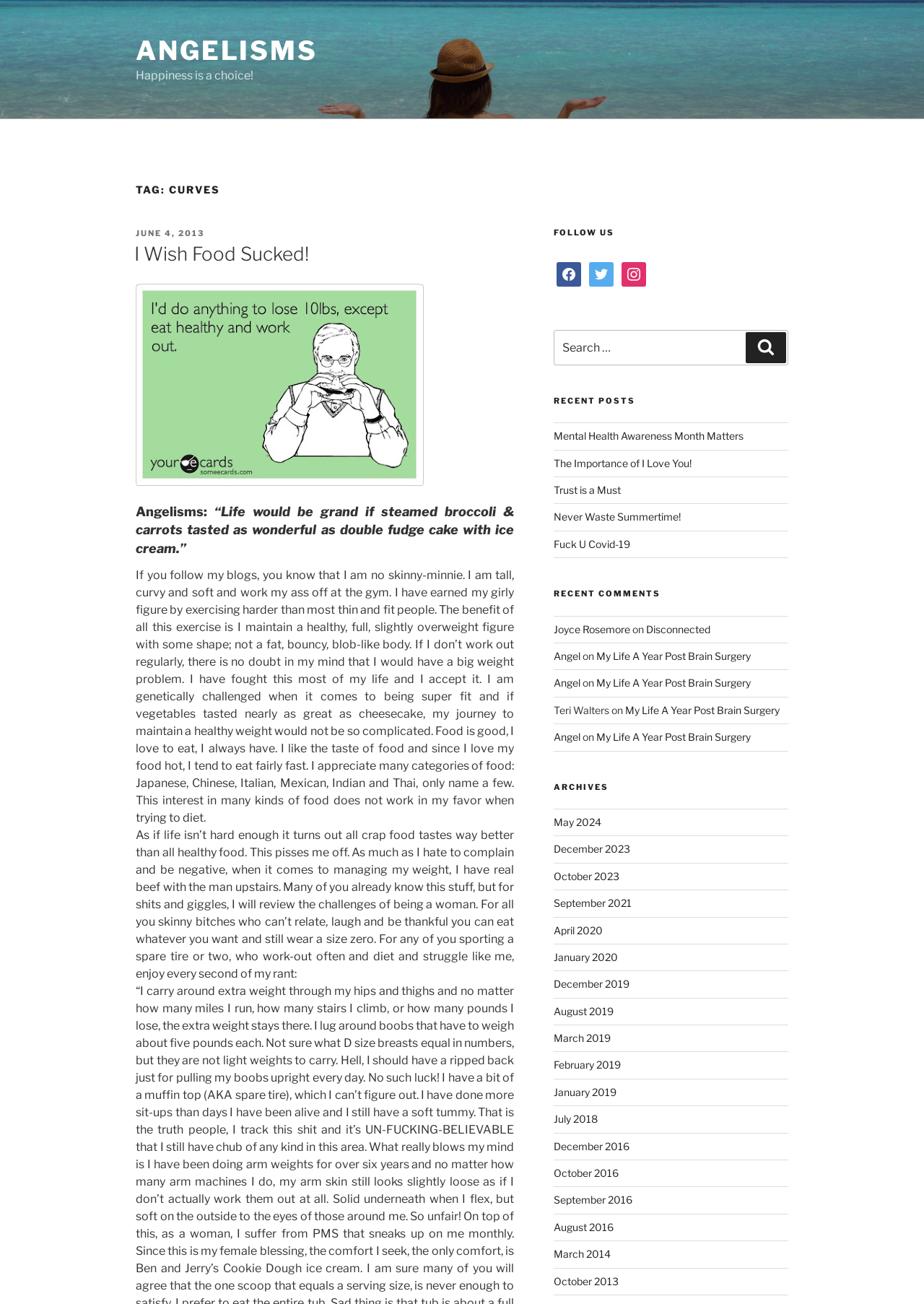Write an extensive caption that covers every aspect of the webpage.

The webpage is a blog titled "Angelisms" with a focus on personal stories and experiences. At the top, there is a logo image and a heading that reads "Happiness is a choice!" Below this, there is a section with a heading "TAG: CURVES" that contains a series of links and text. The first link is "JUNE 4, 2013" followed by a heading "I Wish Food Sucked!" and a link with the same title. 

Next, there is a long paragraph of text that discusses the author's struggles with weight management and their love for food. The text is divided into two sections, with the first part talking about the author's fitness journey and the second part ranting about the challenges of being a woman.

On the right side of the page, there are several sections. The first section is titled "FOLLOW US" and contains links to the blog's social media profiles, including Facebook, Twitter, and Instagram. Below this, there is a search bar with a button labeled "Search". 

The next section is titled "RECENT POSTS" and lists several links to recent blog posts, including "Mental Health Awareness Month Matters", "The Importance of I Love You!", and "Fuck U Covid-19". 

Below this, there is a section titled "RECENT COMMENTS" that lists several comments from readers, including their names and the titles of the posts they commented on. 

Finally, there is a section titled "ARCHIVES" that lists links to blog posts from various months and years, ranging from May 2024 to July 2018.